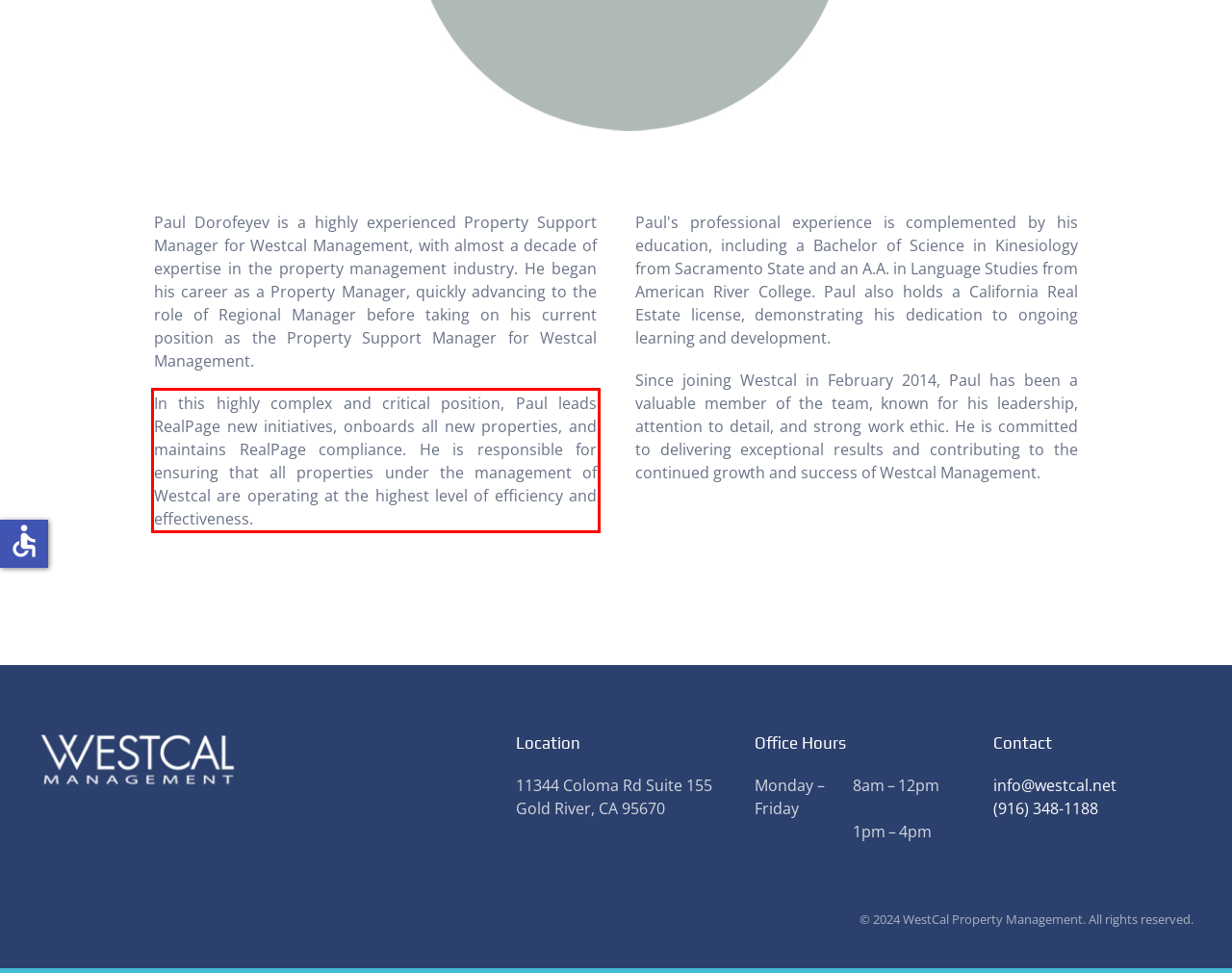In the screenshot of the webpage, find the red bounding box and perform OCR to obtain the text content restricted within this red bounding box.

In this highly complex and critical position, Paul leads RealPage new initiatives, onboards all new properties, and maintains RealPage compliance. He is responsible for ensuring that all properties under the management of Westcal are operating at the highest level of efficiency and effectiveness.